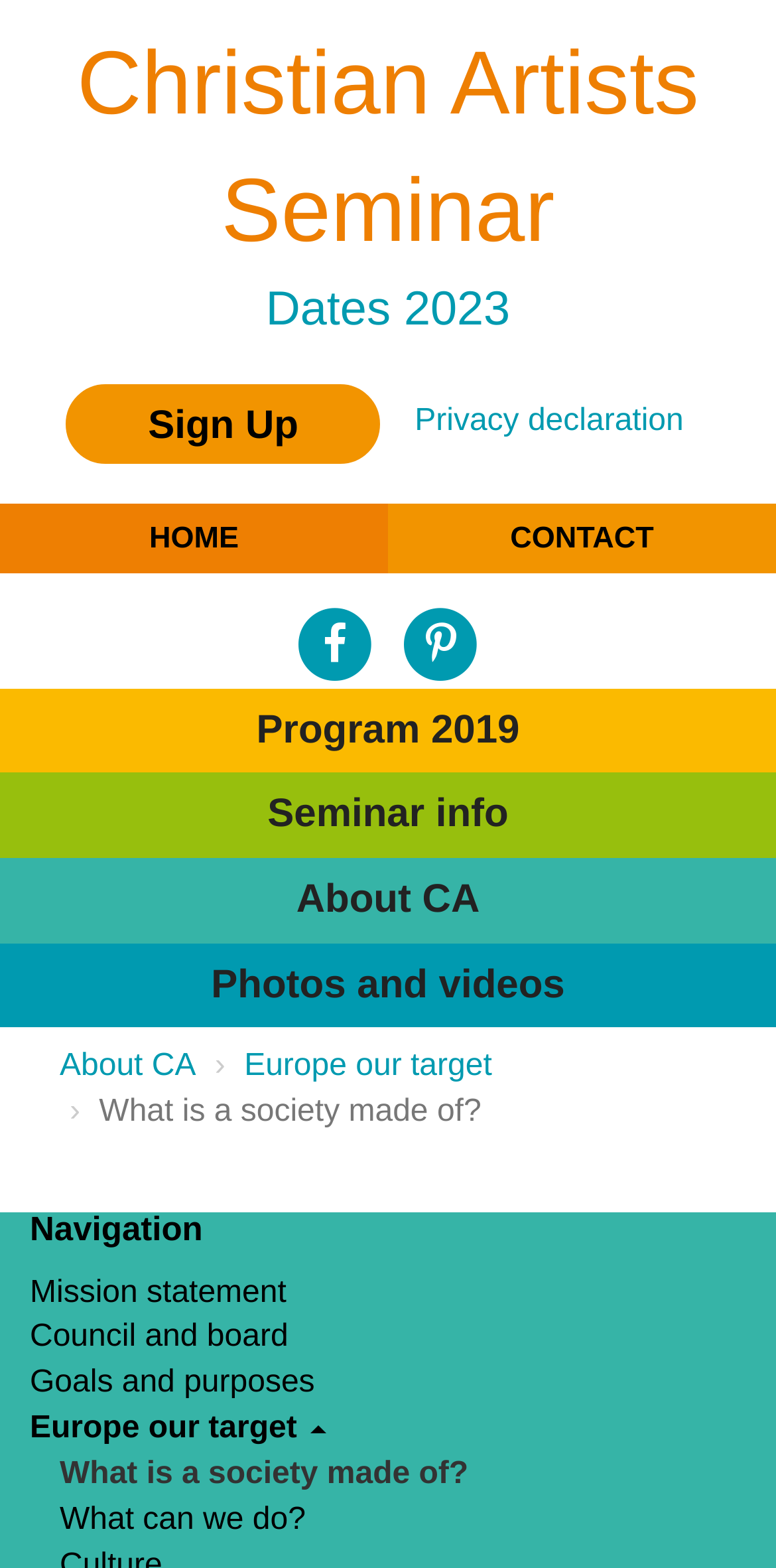Please find the bounding box coordinates of the element that you should click to achieve the following instruction: "Go to the Christian Artists Seminar homepage". The coordinates should be presented as four float numbers between 0 and 1: [left, top, right, bottom].

[0.038, 0.0, 0.962, 0.176]